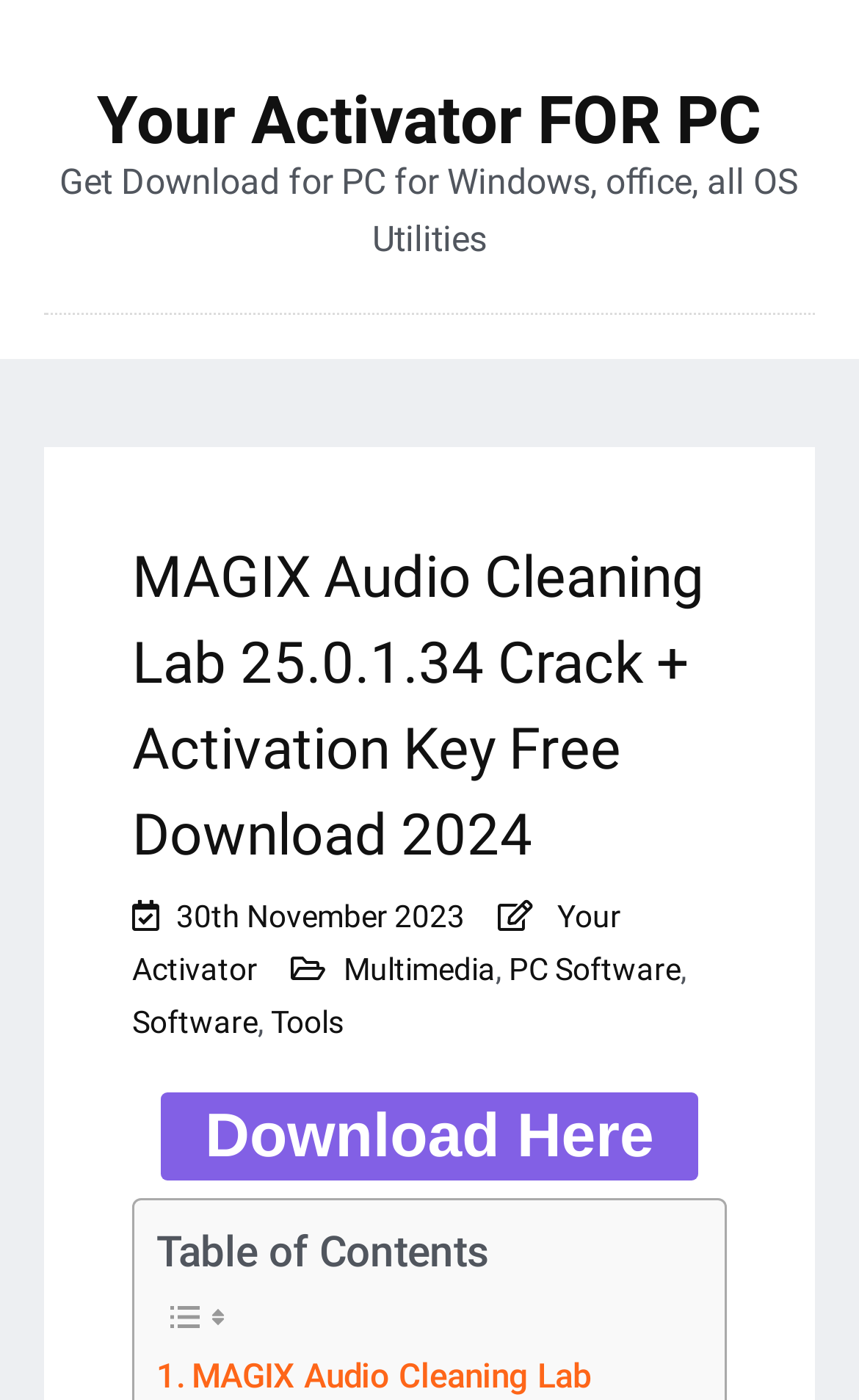Please give the bounding box coordinates of the area that should be clicked to fulfill the following instruction: "Download the software by clicking the 'Download Here' button". The coordinates should be in the format of four float numbers from 0 to 1, i.e., [left, top, right, bottom].

[0.187, 0.78, 0.813, 0.843]